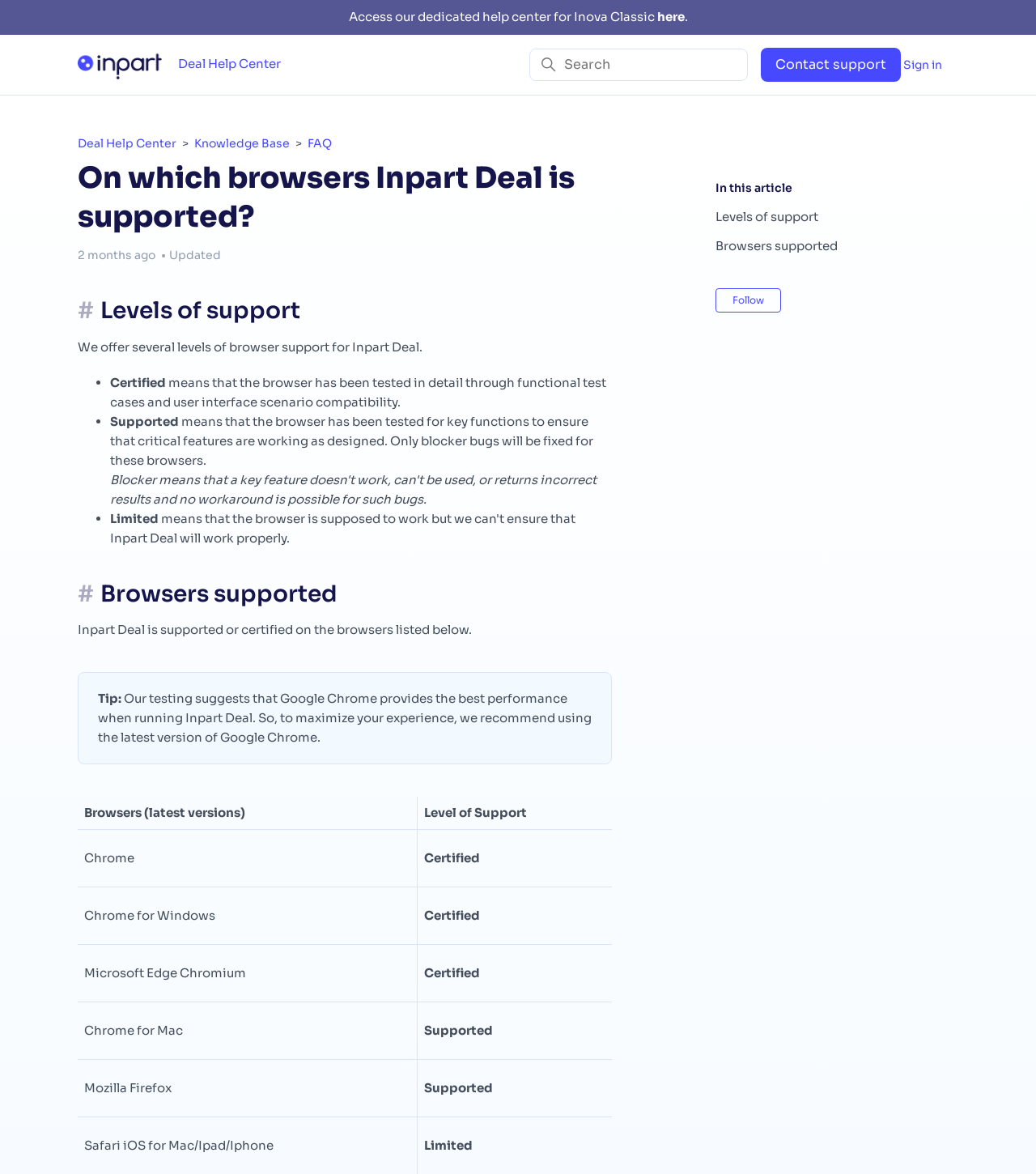What is the level of support for Mozilla Firefox?
Use the image to answer the question with a single word or phrase.

Supported